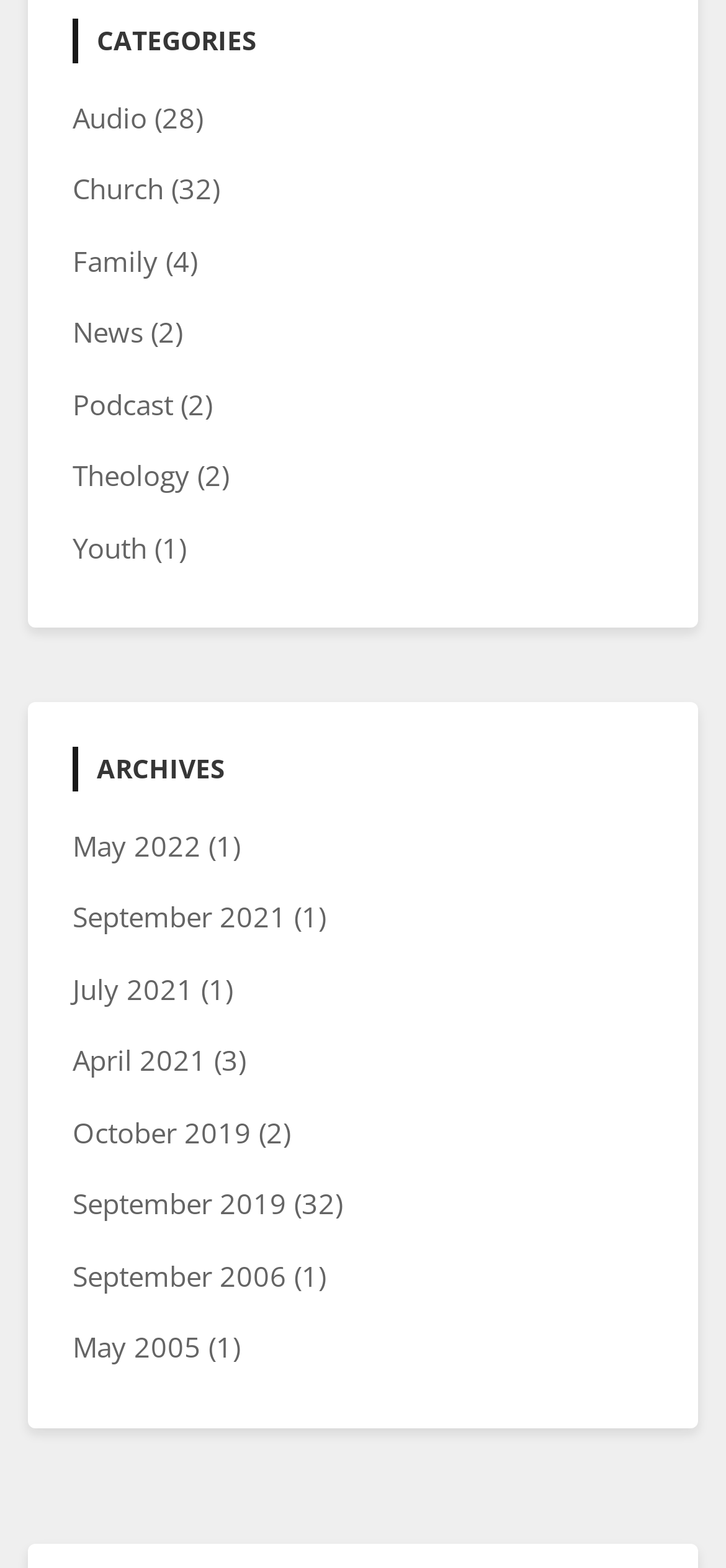Using the webpage screenshot, find the UI element described by September 2019. Provide the bounding box coordinates in the format (top-left x, top-left y, bottom-right x, bottom-right y), ensuring all values are floating point numbers between 0 and 1.

[0.1, 0.756, 0.395, 0.779]